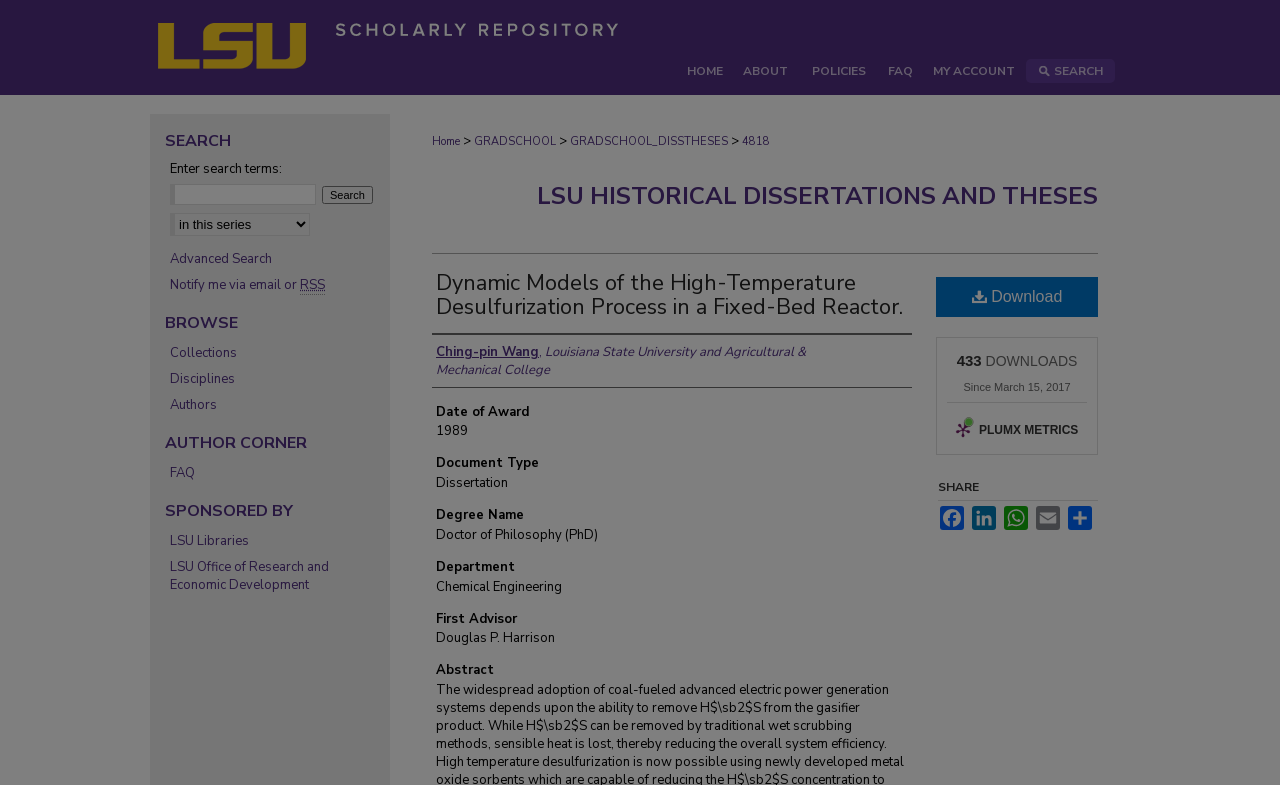Please find the bounding box coordinates (top-left x, top-left y, bottom-right x, bottom-right y) in the screenshot for the UI element described as follows: title="LSU Scholarly Repository"

[0.117, 0.001, 0.883, 0.12]